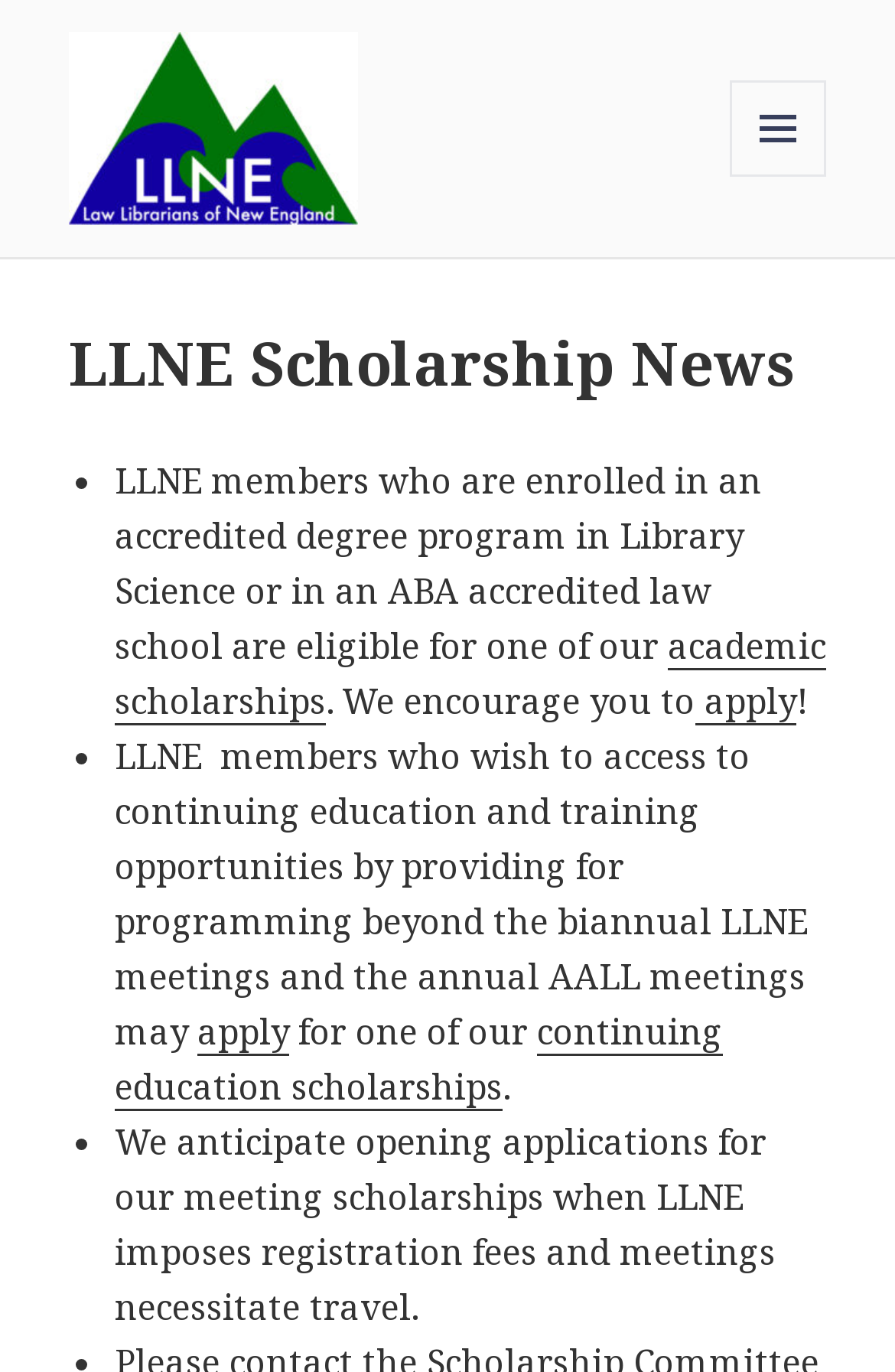Using the information in the image, could you please answer the following question in detail:
What is the purpose of the continuing education scholarships?

The webpage states that the continuing education scholarships are for LLNE members who wish to access to continuing education and training opportunities by providing for programming beyond the biannual LLNE meetings and the annual AALL meetings.